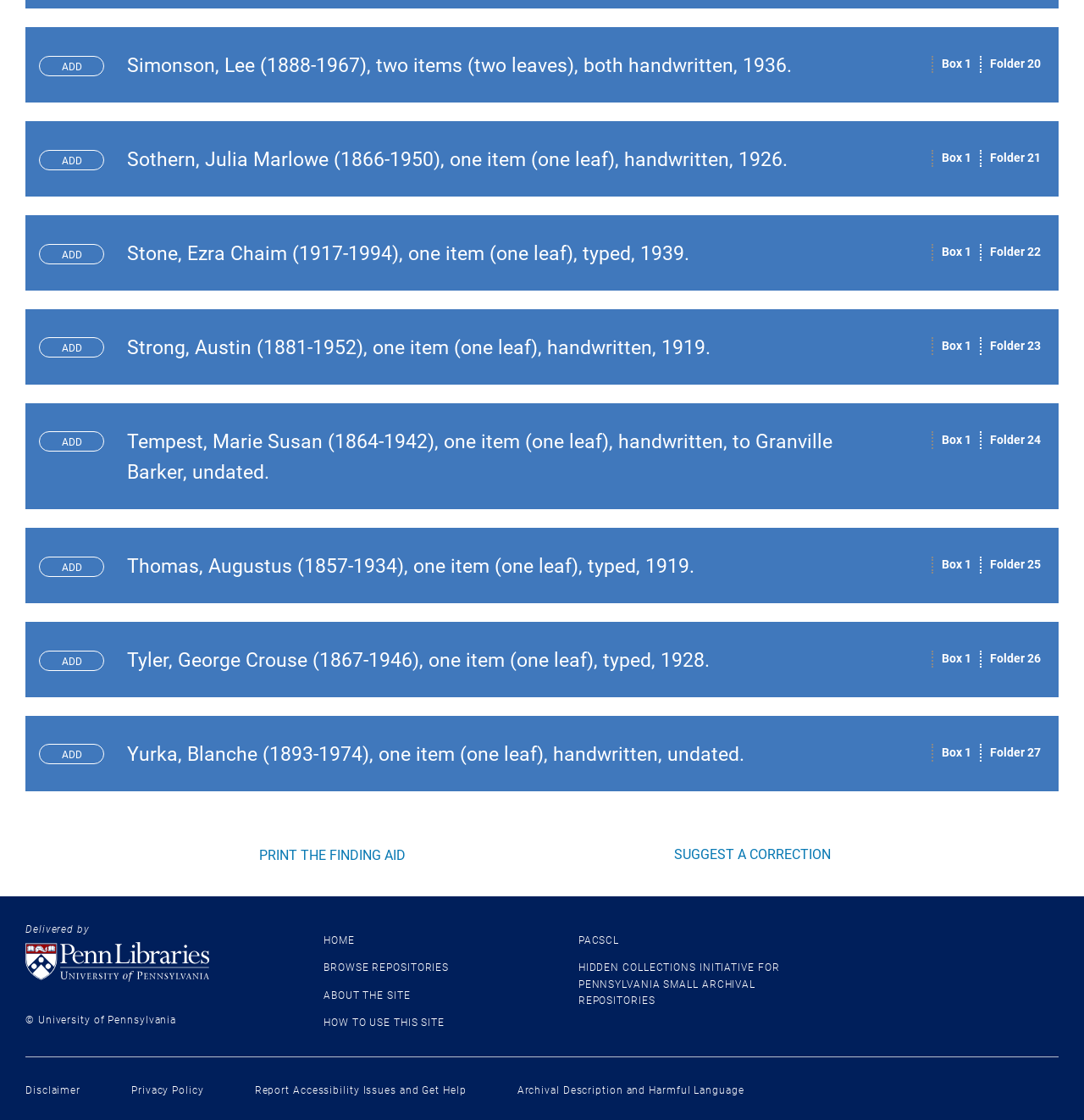How many links are there in the 'Site info' section?
Your answer should be a single word or phrase derived from the screenshot.

5